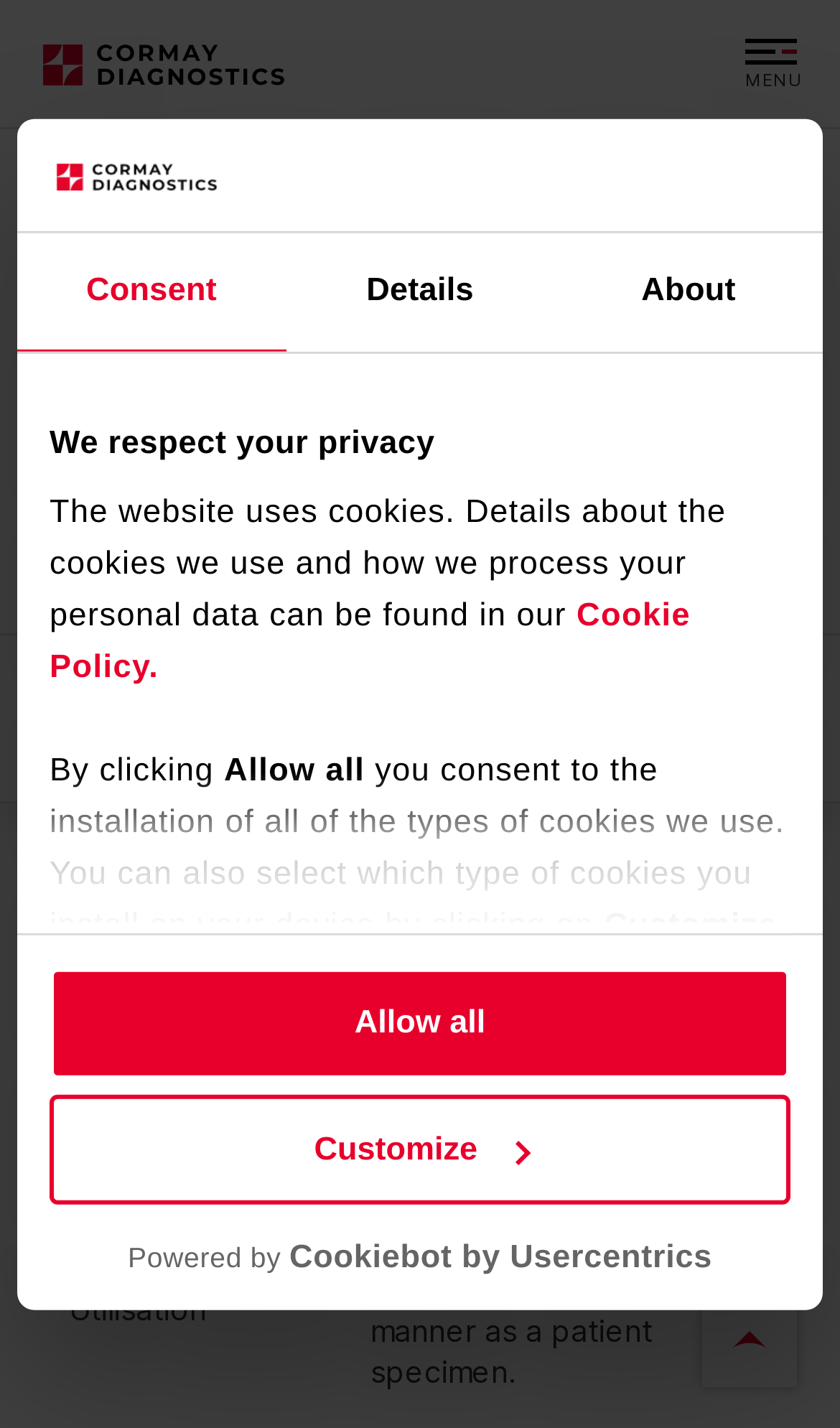Find the bounding box coordinates of the clickable area required to complete the following action: "Click the Customize button".

[0.059, 0.767, 0.941, 0.844]